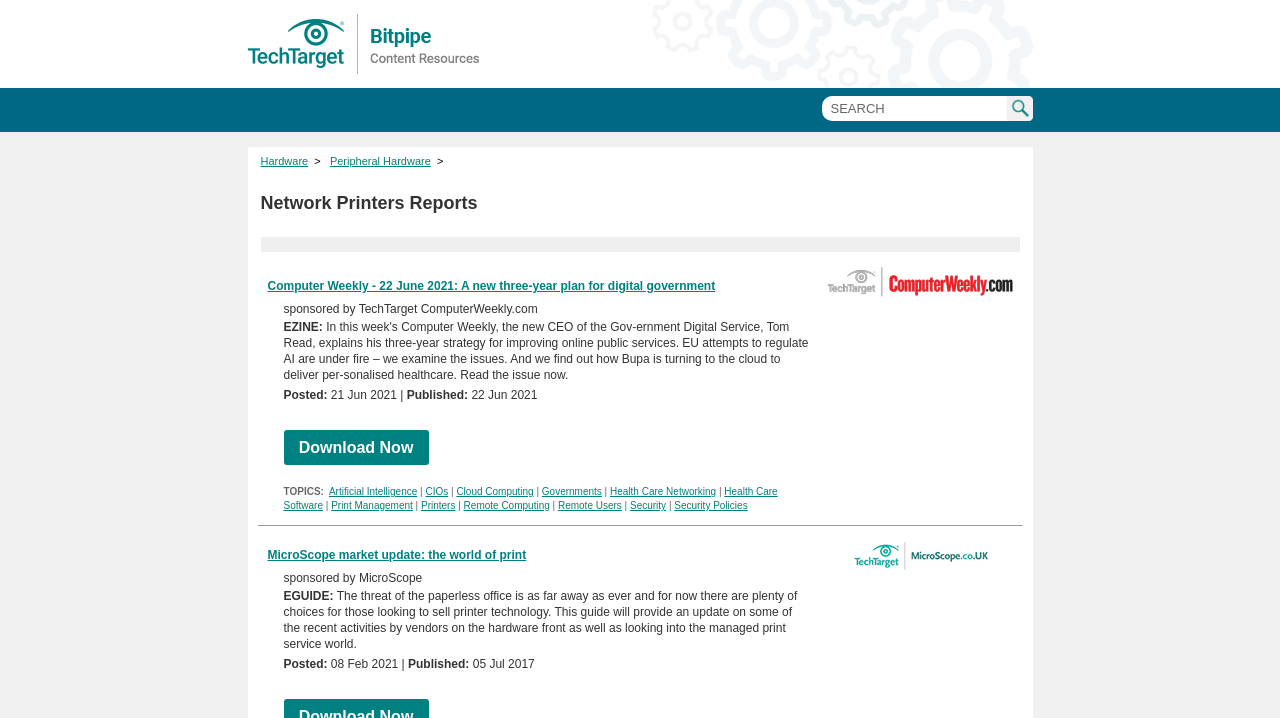Respond to the question below with a concise word or phrase:
What is the topic of the report 'Computer Weekly - 22 June 2021: A new three-year plan for digital government'?

Digital government